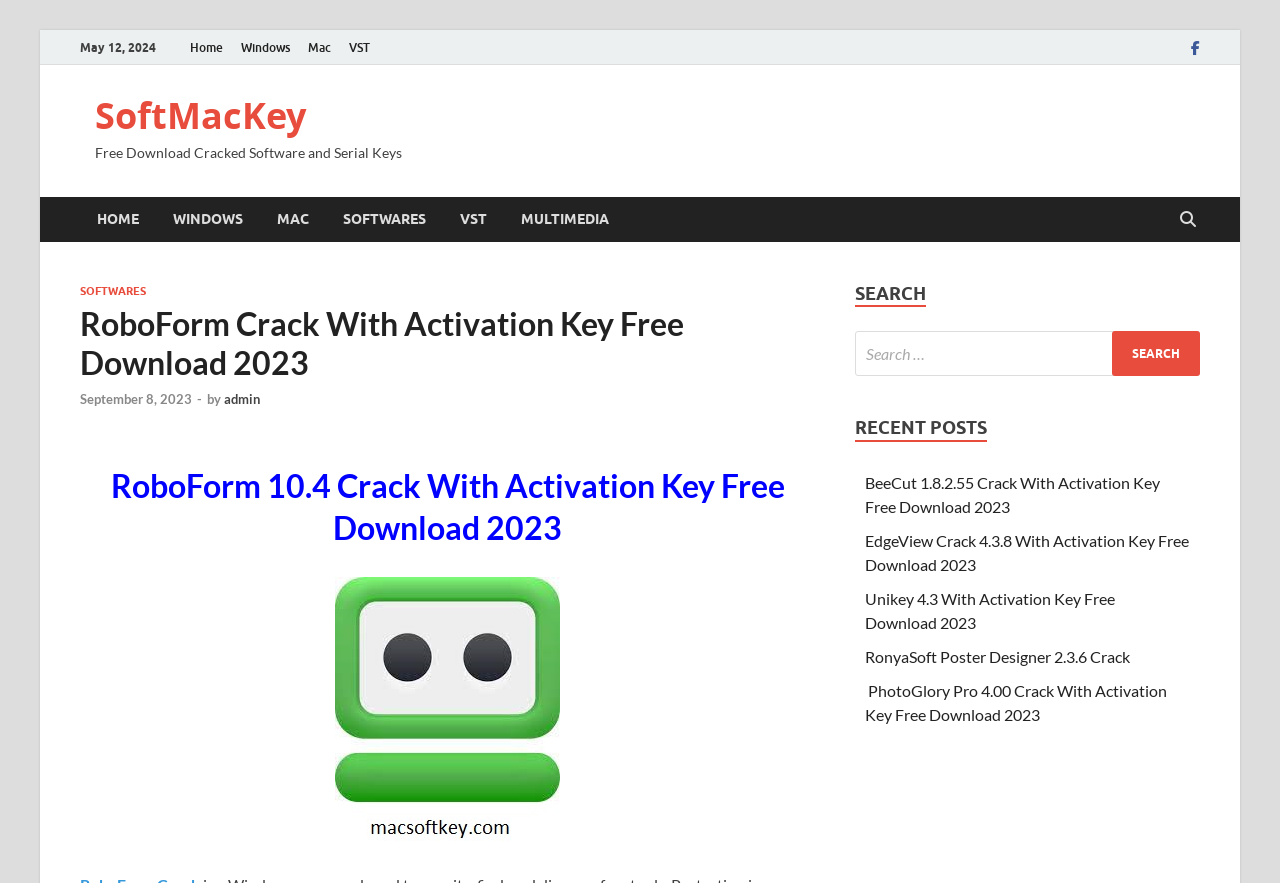What is the date of the current post?
Answer with a single word or phrase, using the screenshot for reference.

May 12, 2024